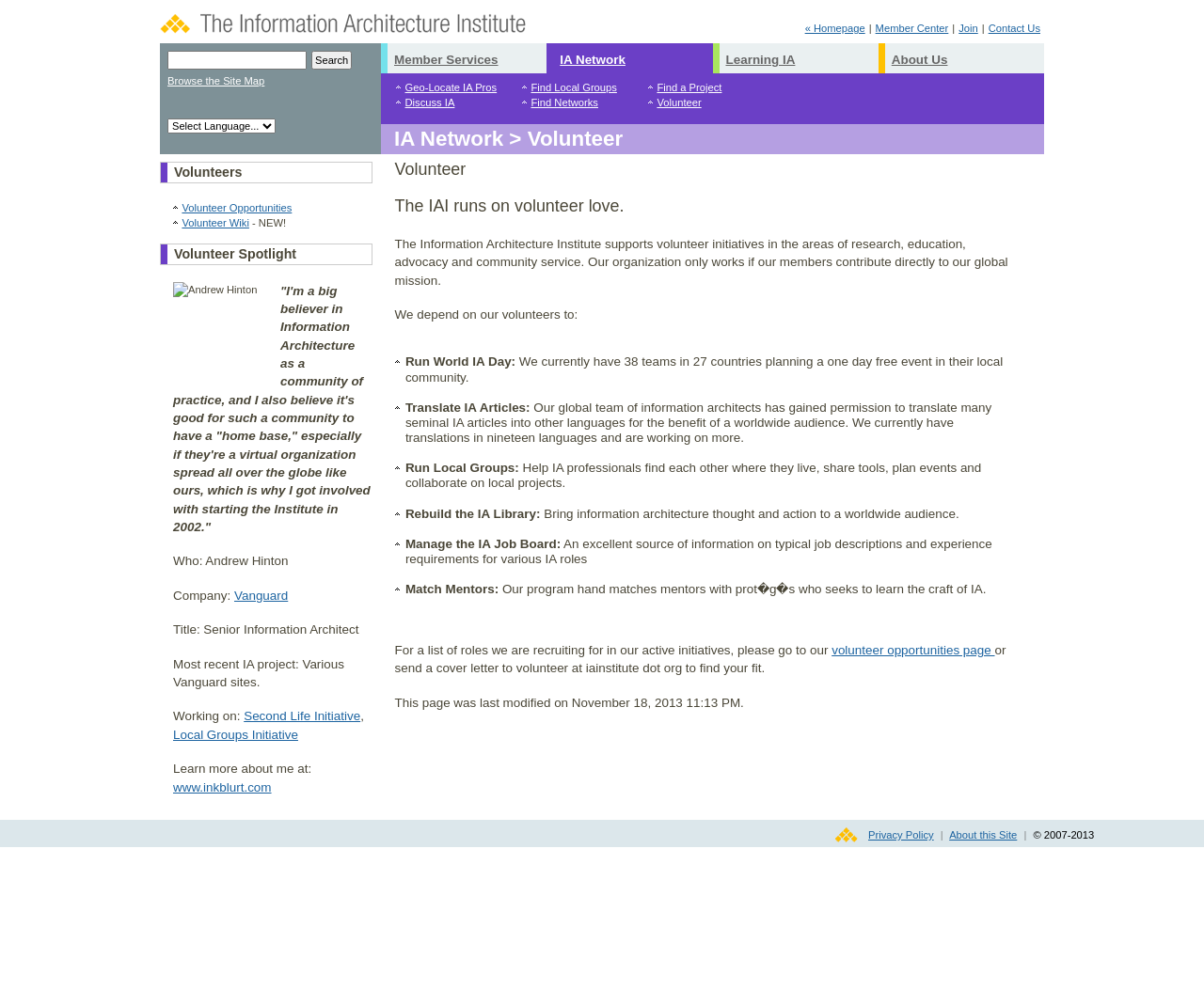Offer a thorough description of the webpage.

The webpage is about volunteering opportunities at the Information Architecture Institute. At the top, there is a heading that reads "Information Architecture Institute" with a link to the homepage. Below it, there are several links to different sections of the website, including "Member Center", "Join", and "Contact Us".

On the left side of the page, there is a search box with a "Search" button. Below it, there are links to "Browse the Site Map" and a combobox with an option to select a language.

The main content of the page is divided into several sections. The first section has a heading "IA Network > Volunteer" and describes the volunteer opportunities available at the Institute. There are links to "Volunteer Opportunities" and "Volunteer Wiki".

The next section is about the "Volunteer Spotlight" and features a quote from Andrew Hinton, a senior information architect at Vanguard. There is also a photo of him and a brief description of his work.

The following section explains the importance of volunteering at the Institute, stating that it "runs on volunteer love". It lists several areas where volunteers can contribute, including research, education, advocacy, and community service.

Below this, there are several paragraphs describing specific volunteer initiatives, including running World IA Day, translating IA articles, running local groups, rebuilding the IA Library, managing the IA Job Board, and matching mentors. There is also a call to action to visit the volunteer opportunities page or send a cover letter to find a fit.

At the bottom of the page, there are links to the "Privacy Policy" and "About this Site" pages, as well as a copyright notice.